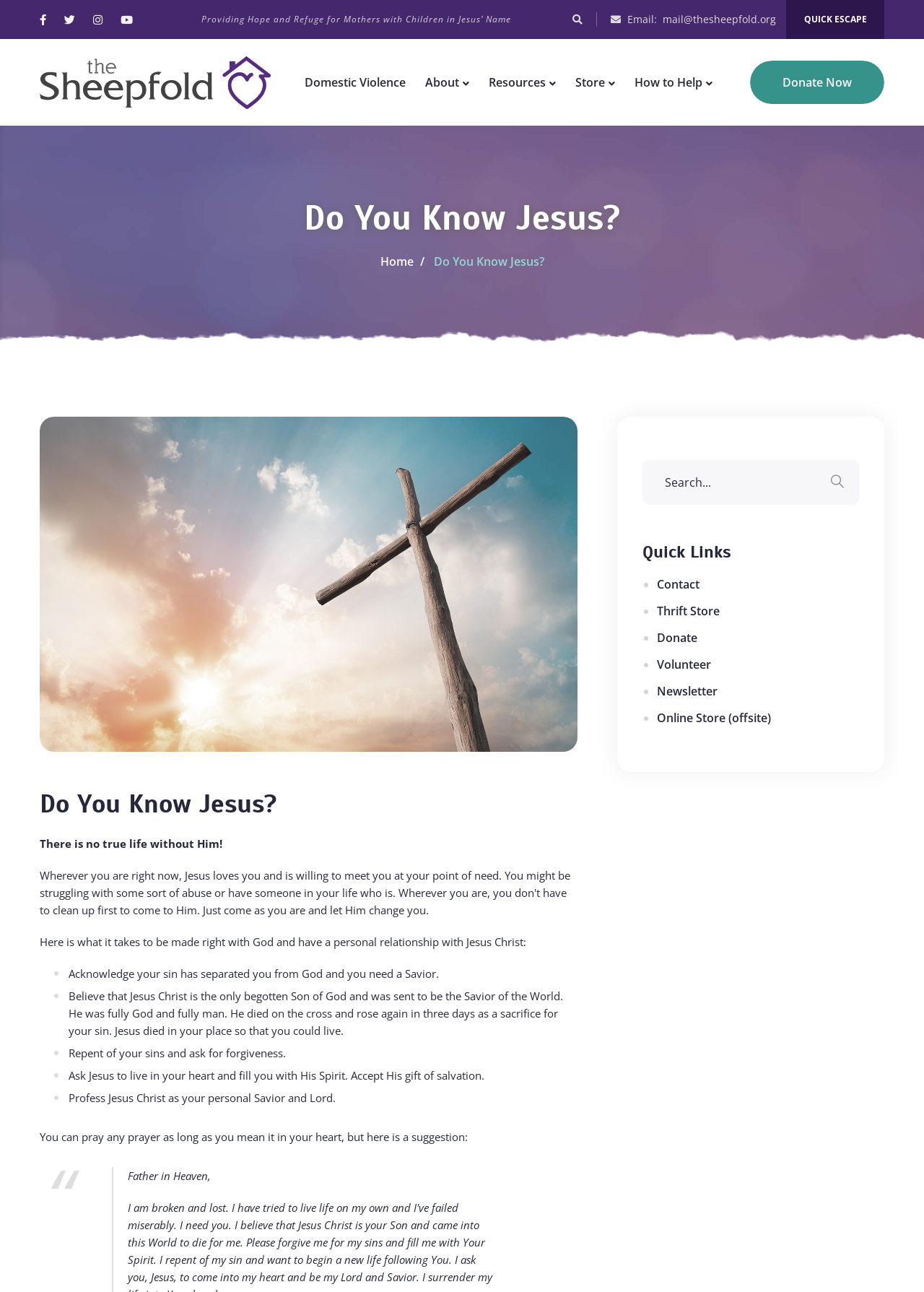Could you provide the bounding box coordinates for the portion of the screen to click to complete this instruction: "Learn about the thrift store"?

[0.711, 0.464, 0.93, 0.481]